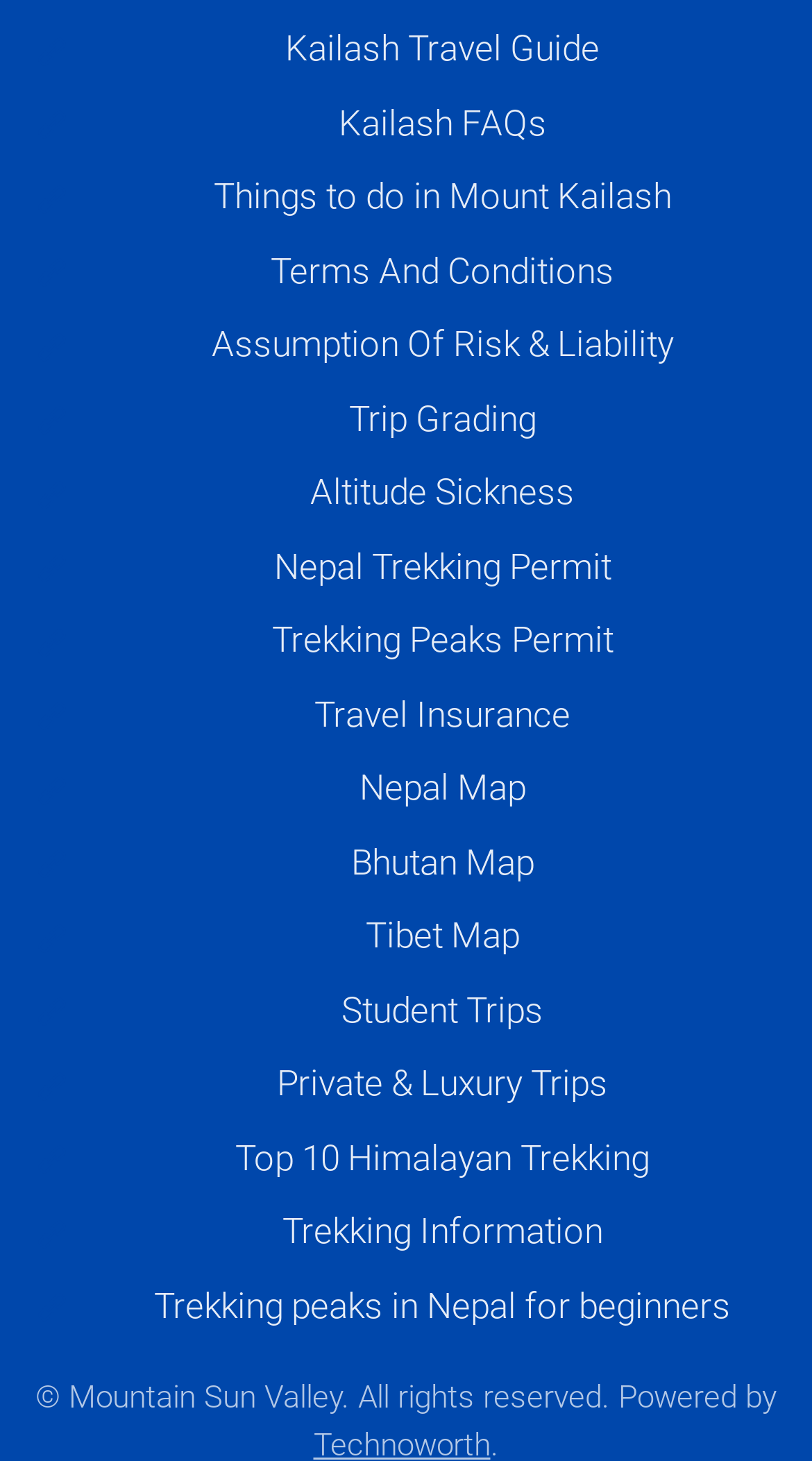Identify the bounding box coordinates necessary to click and complete the given instruction: "Learn about Trekking Information".

[0.128, 0.825, 0.962, 0.862]